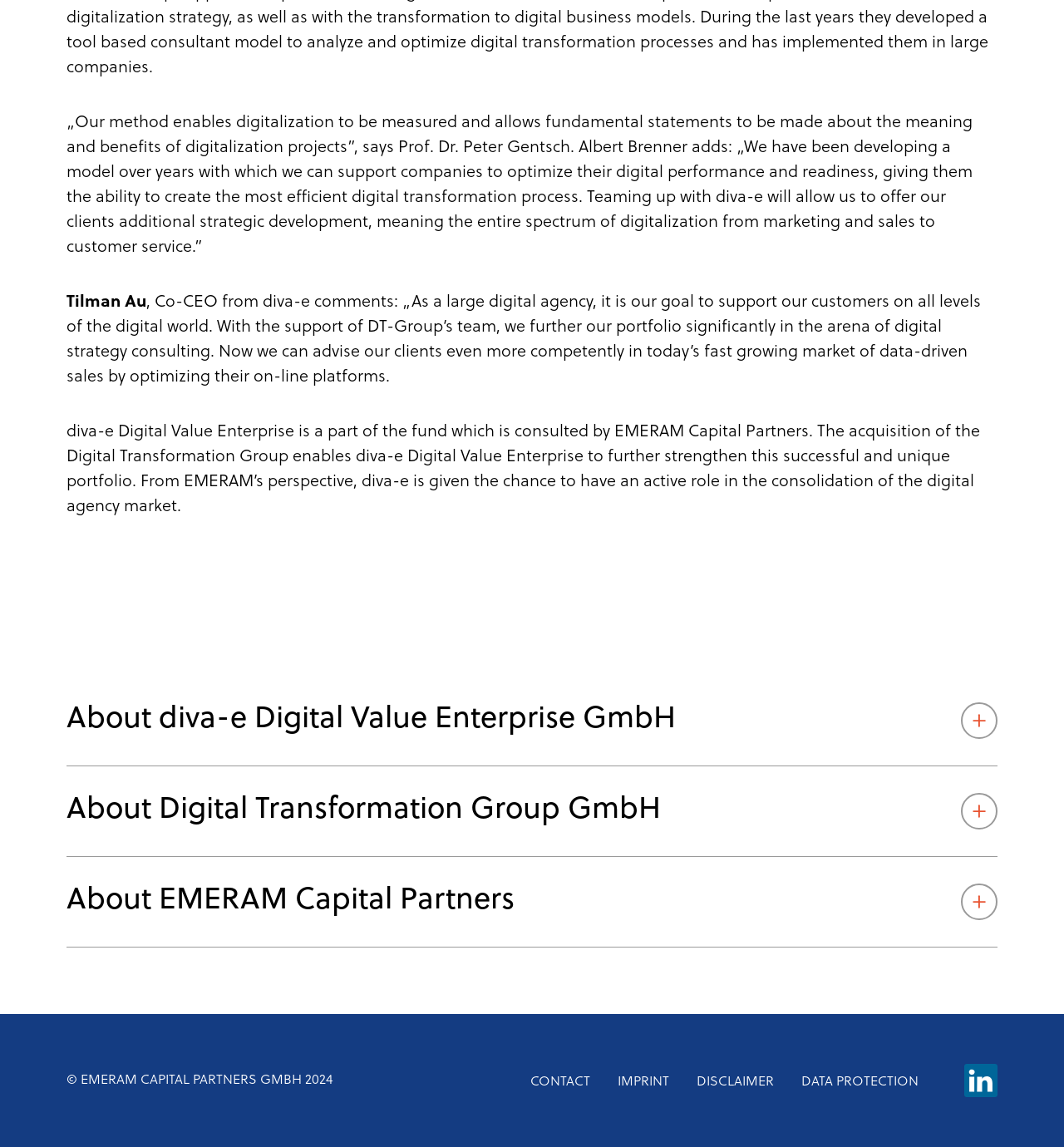Identify the bounding box coordinates for the element you need to click to achieve the following task: "Click the 'About Digital Transformation Group GmbH' button". The coordinates must be four float values ranging from 0 to 1, formatted as [left, top, right, bottom].

[0.062, 0.668, 0.938, 0.746]